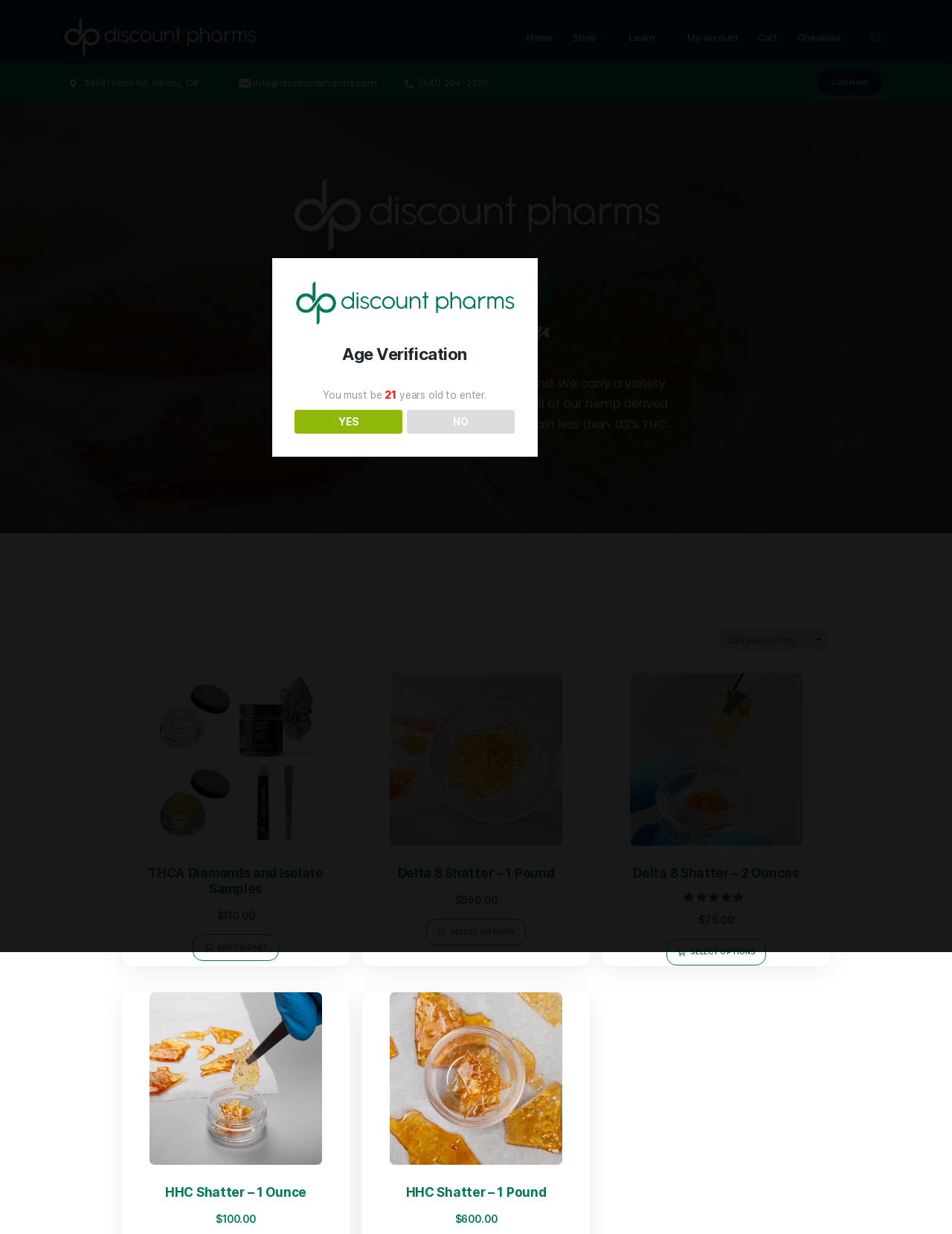Determine the bounding box for the described HTML element: "alt="Discount Pharms Wholesale Cannabis"". Ensure the coordinates are four float numbers between 0 and 1 in the format [left, top, right, bottom].

[0.078, 0.016, 0.317, 0.056]